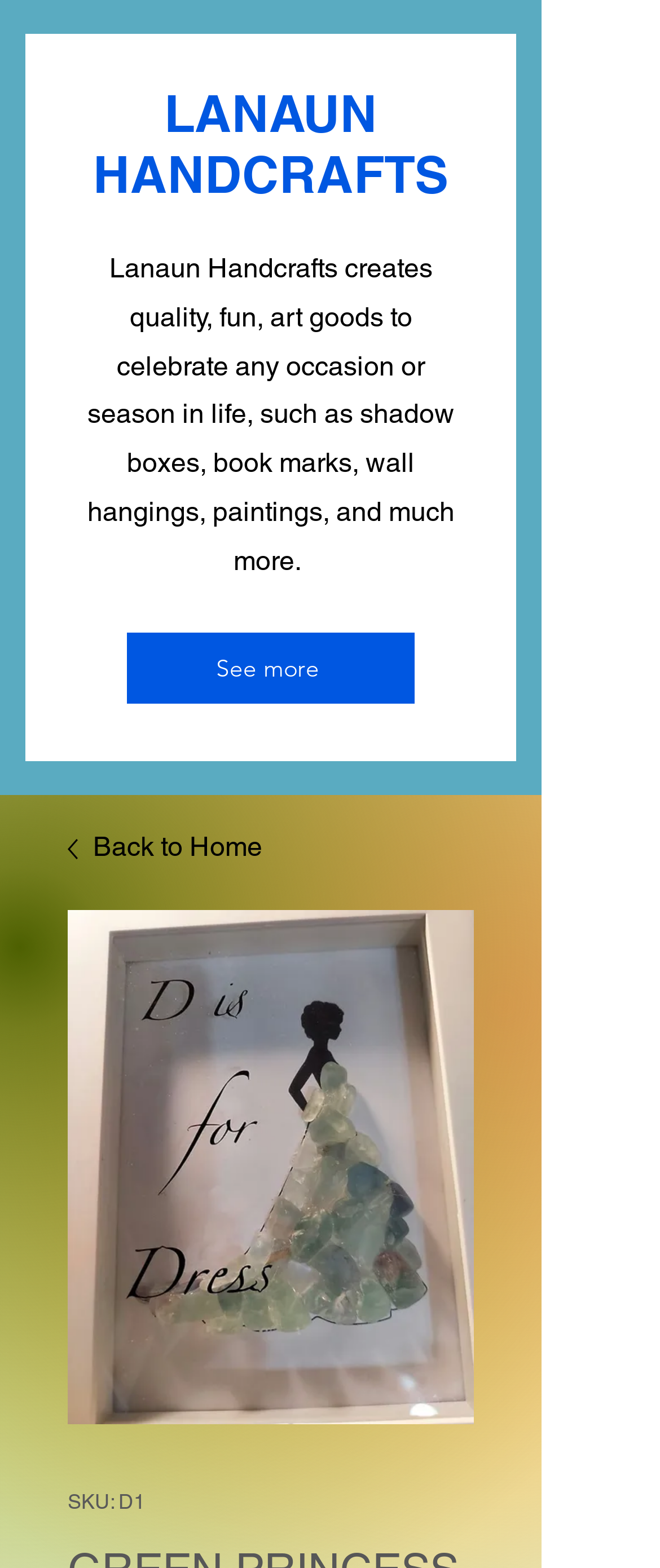What is the SKU of the product?
Provide a well-explained and detailed answer to the question.

The text 'SKU: D1' explicitly mentions the SKU of the product as D1.